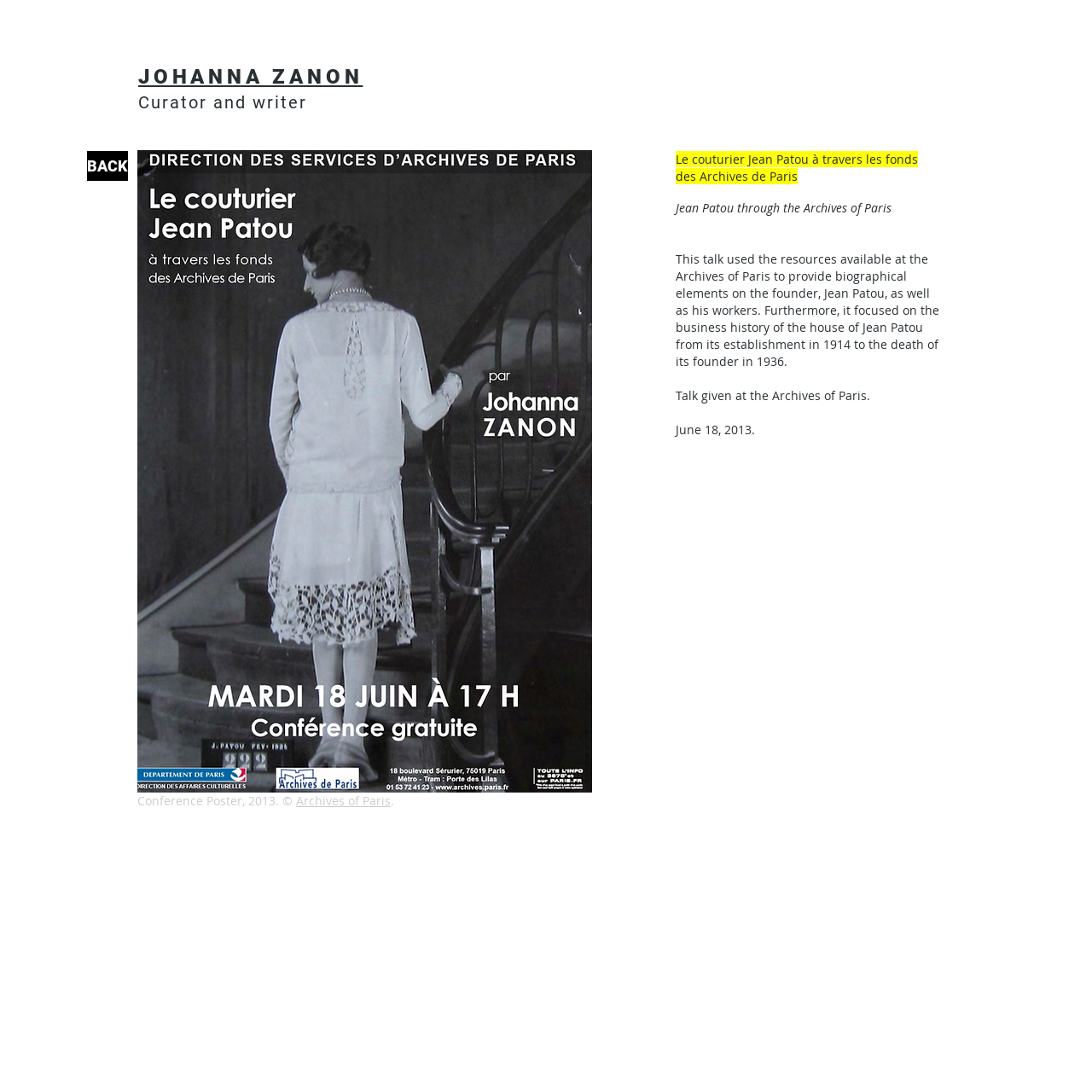Please provide a one-word or phrase answer to the question: 
What is the name of the curator and writer?

Johanna Zanon